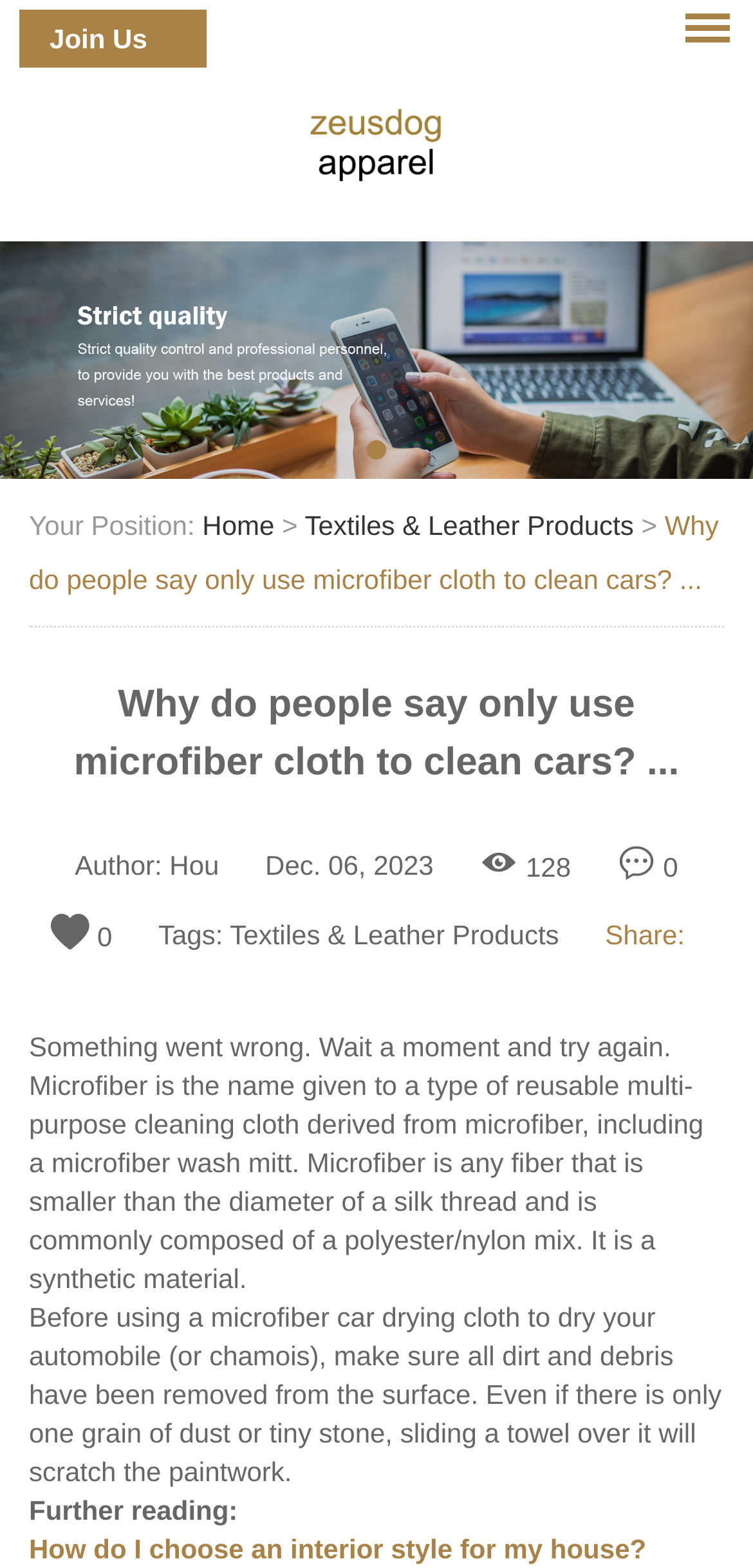Find the UI element described as: "Textiles & Leather Products" and predict its bounding box coordinates. Ensure the coordinates are four float numbers between 0 and 1, [left, top, right, bottom].

[0.305, 0.586, 0.742, 0.606]